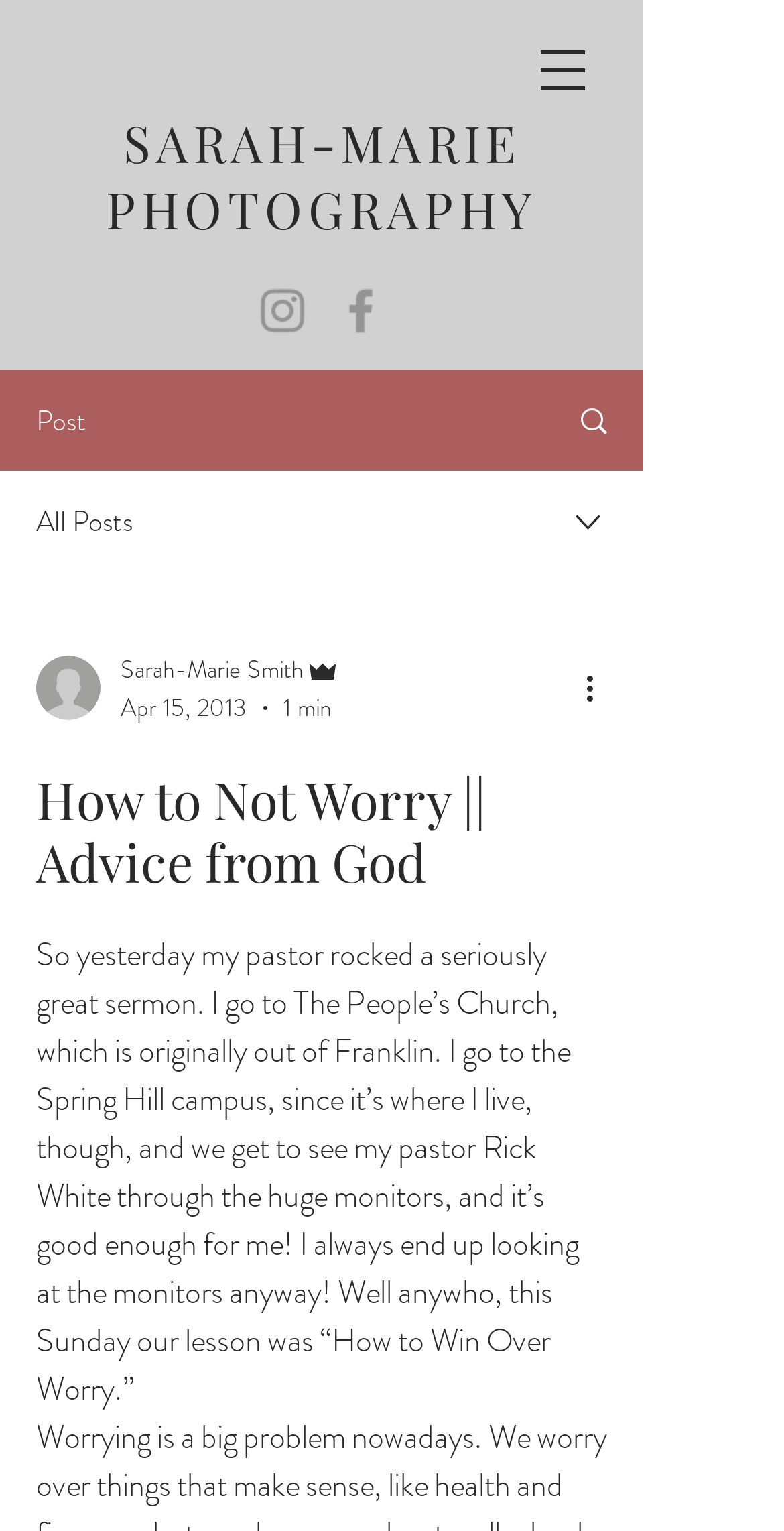What is the name of the author's pastor?
Using the screenshot, give a one-word or short phrase answer.

Rick White